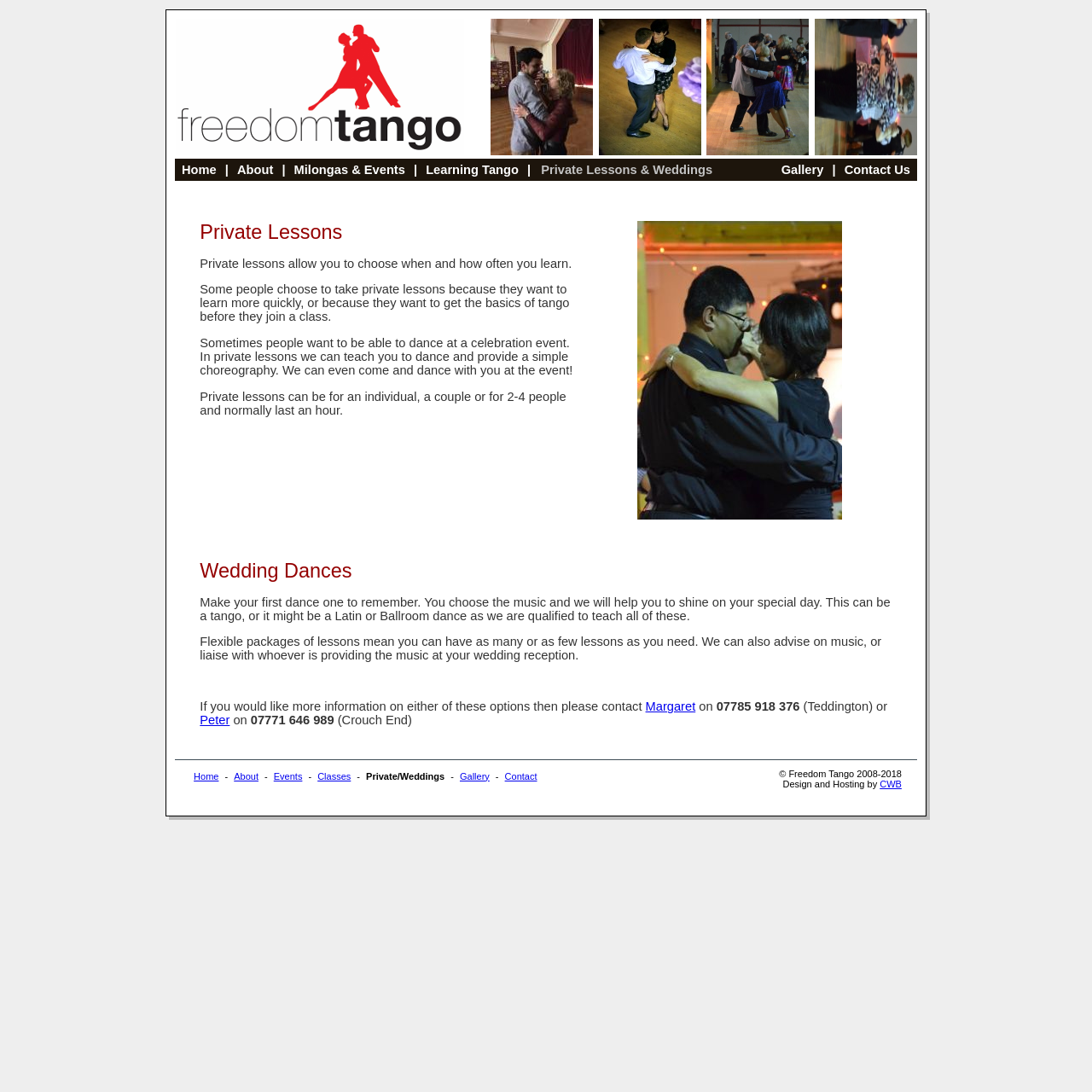What type of dance is taught on this website?
Based on the image, answer the question with a single word or brief phrase.

Tango